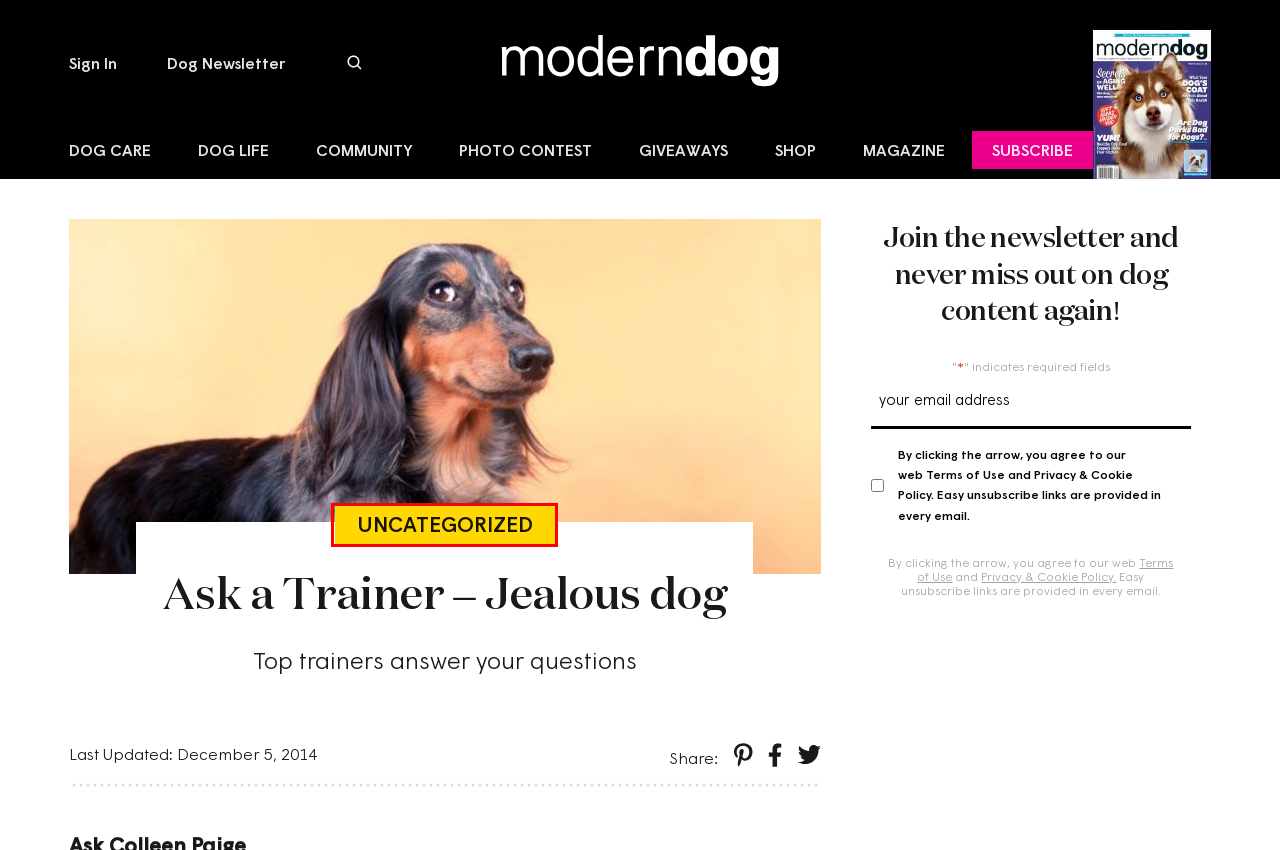Given a webpage screenshot with a UI element marked by a red bounding box, choose the description that best corresponds to the new webpage that will appear after clicking the element. The candidates are:
A. Modern Dog Photo Contest - Modern Dog Magazine
B. Dog Website | Best Print & Digital Dog Magazine | Modern Dog
C. Terms of Use - Modern Dog Magazine
D. Uncategorized Archives - Modern Dog Magazine
E. Sign In - Modern Dog Magazine
F. Privacy Policy - Modern Dog Magazine
G. Dog News | Free Dog Email Newsletter - Modern Dog Magazine
H. Dog Life Archives - Modern Dog Magazine

D